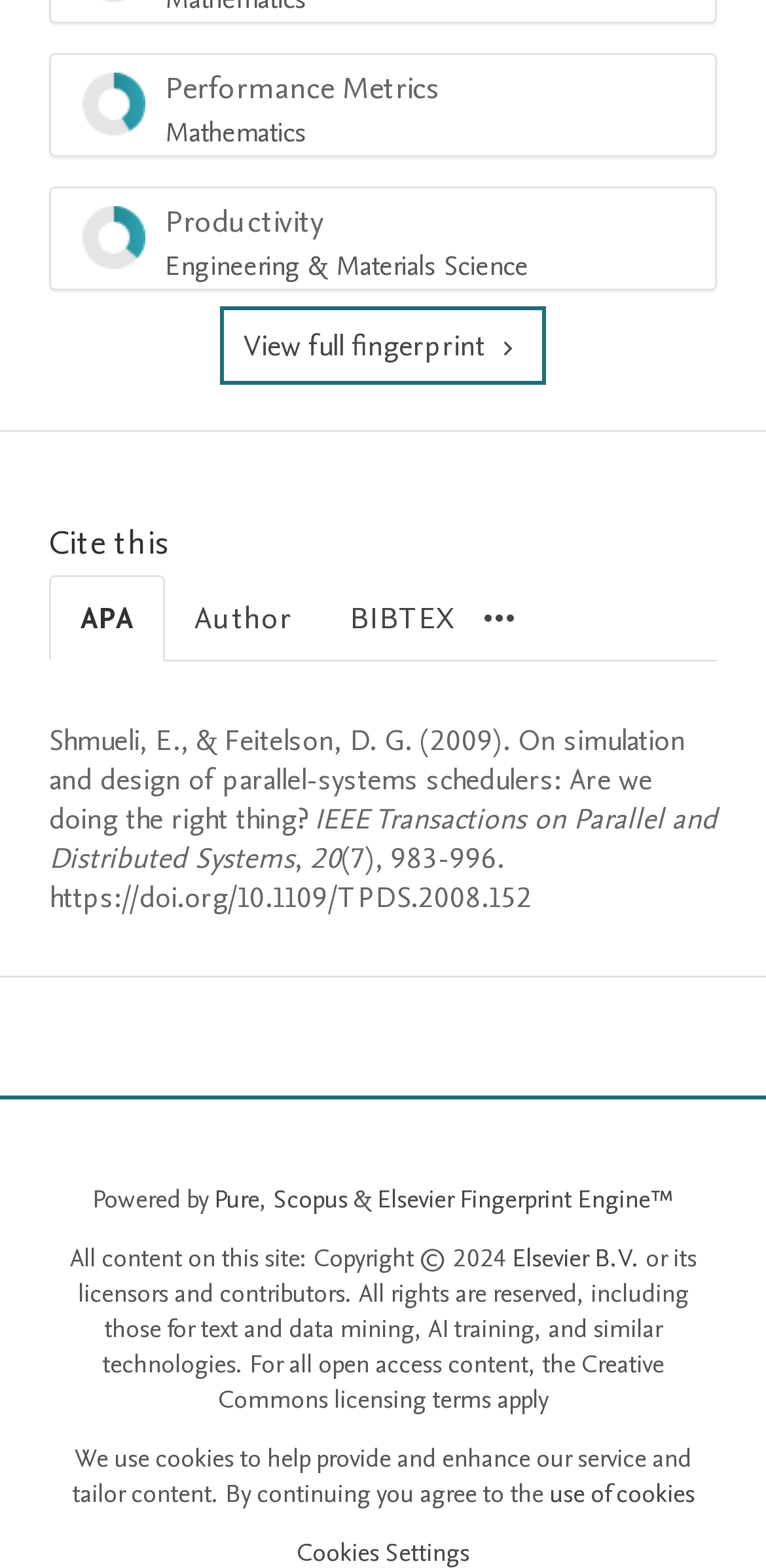Please give a short response to the question using one word or a phrase:
What is the name of the journal where the paper was published?

IEEE Transactions on Parallel and Distributed Systems